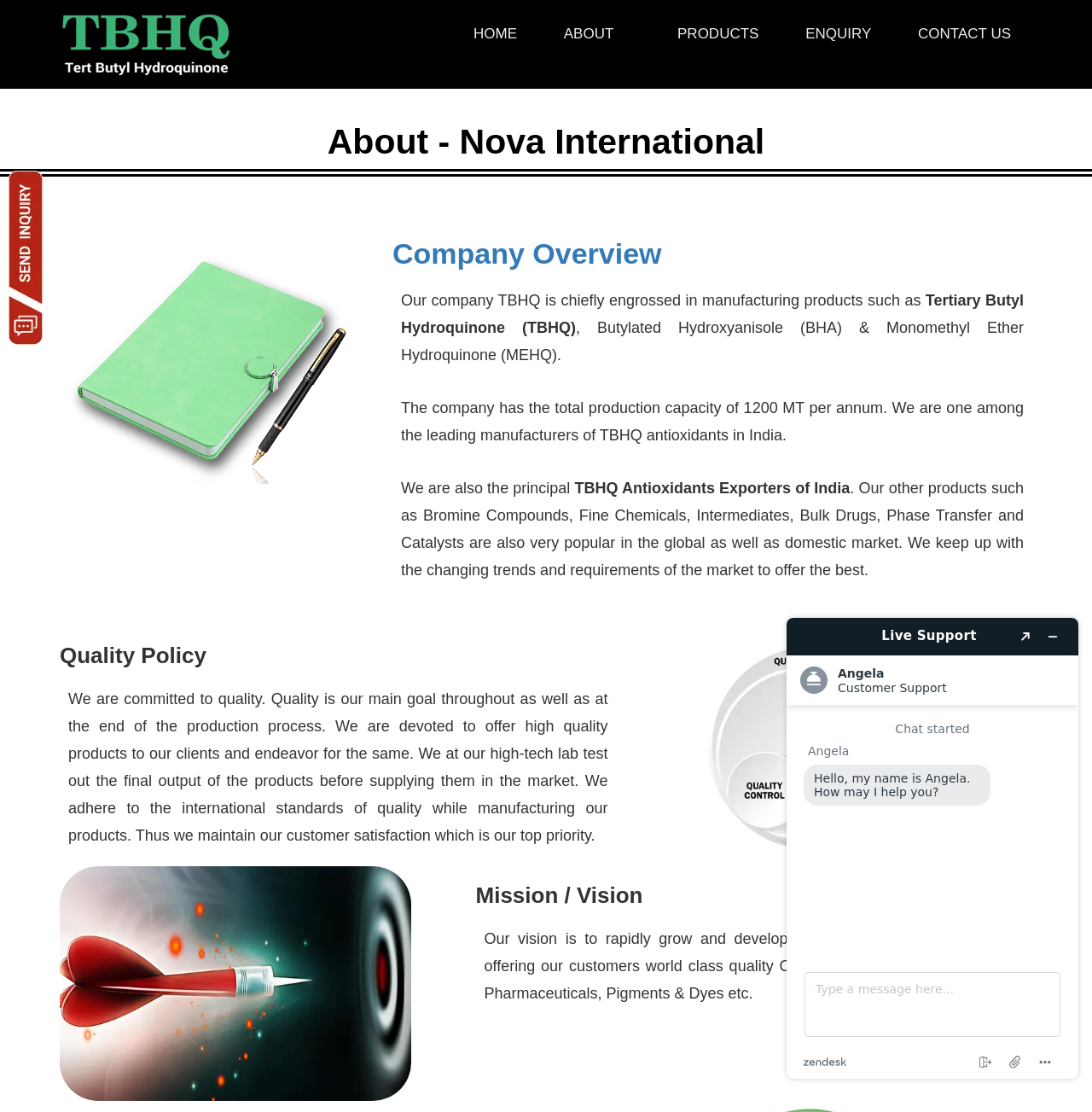Use one word or a short phrase to answer the question provided: 
How many links are in the top navigation bar?

5